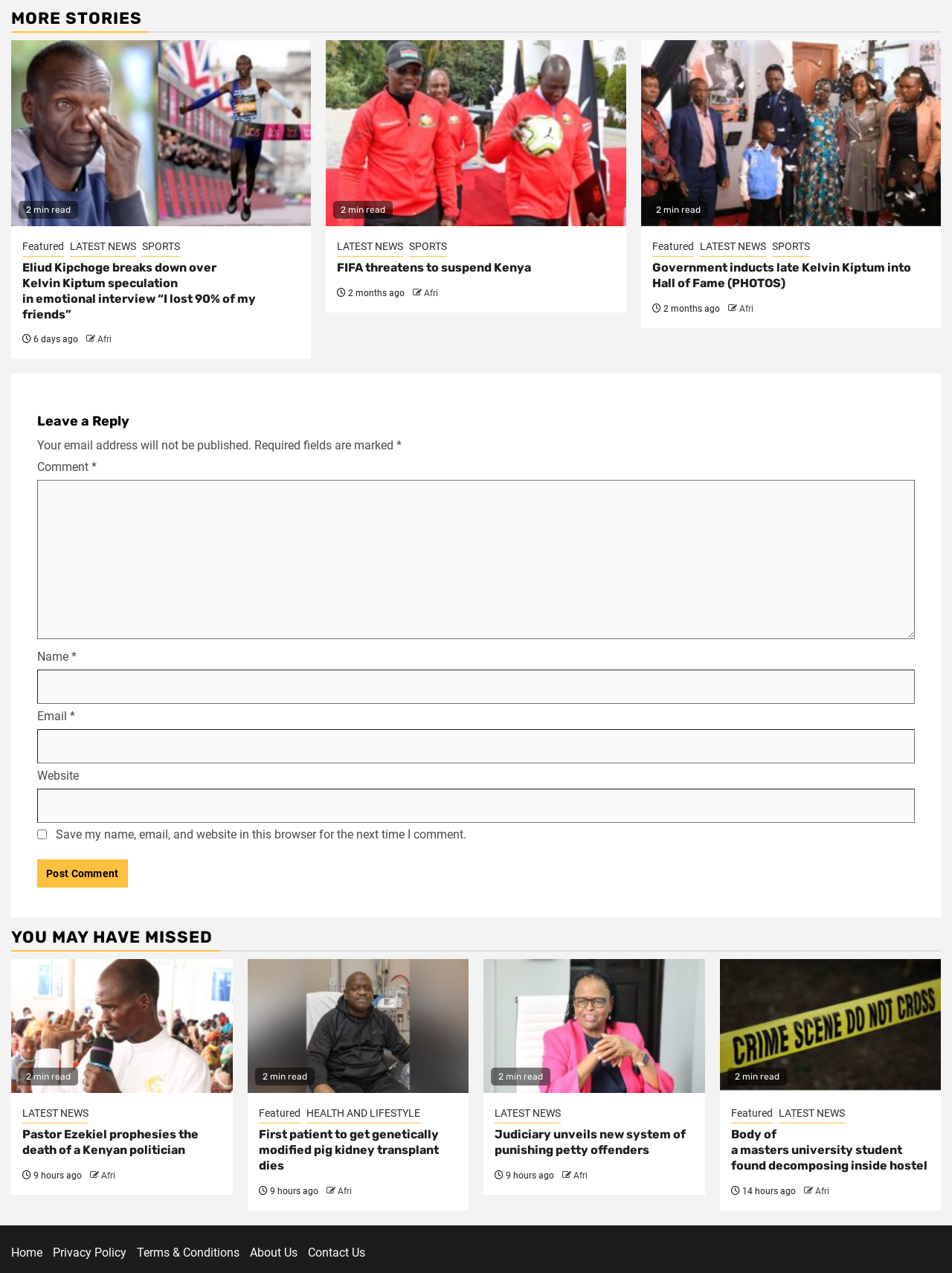Identify the bounding box coordinates of the area that should be clicked in order to complete the given instruction: "Click on the 'anonymous hosting' link". The bounding box coordinates should be four float numbers between 0 and 1, i.e., [left, top, right, bottom].

None